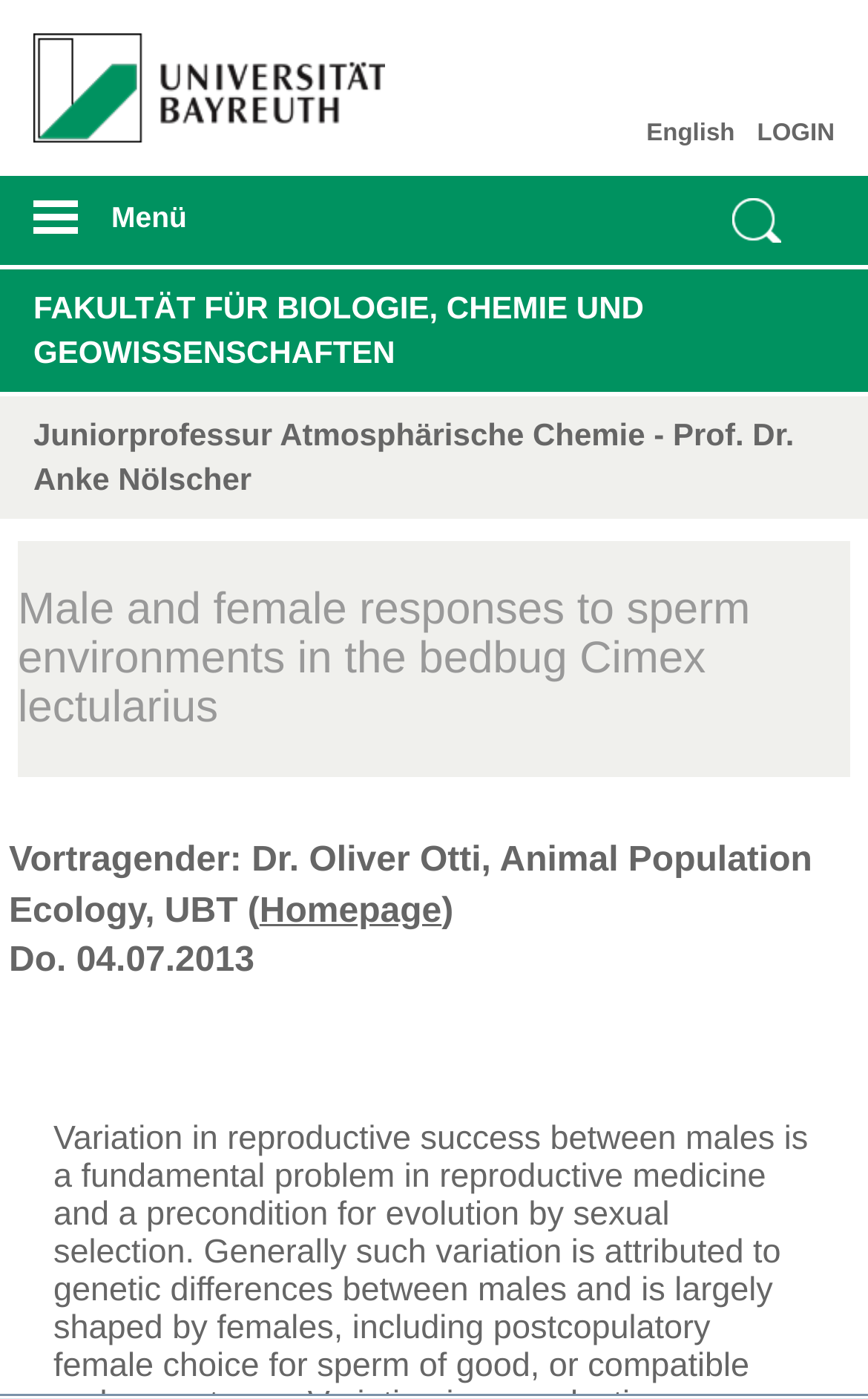What is the language of the webpage? Refer to the image and provide a one-word or short phrase answer.

English